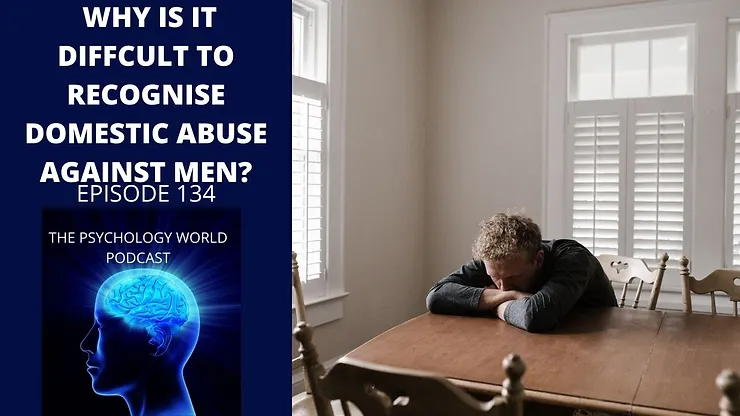Please give a short response to the question using one word or a phrase:
What is the title of the podcast episode?

Why Is It Difficult to Recognise Domestic Abuse Against Men?